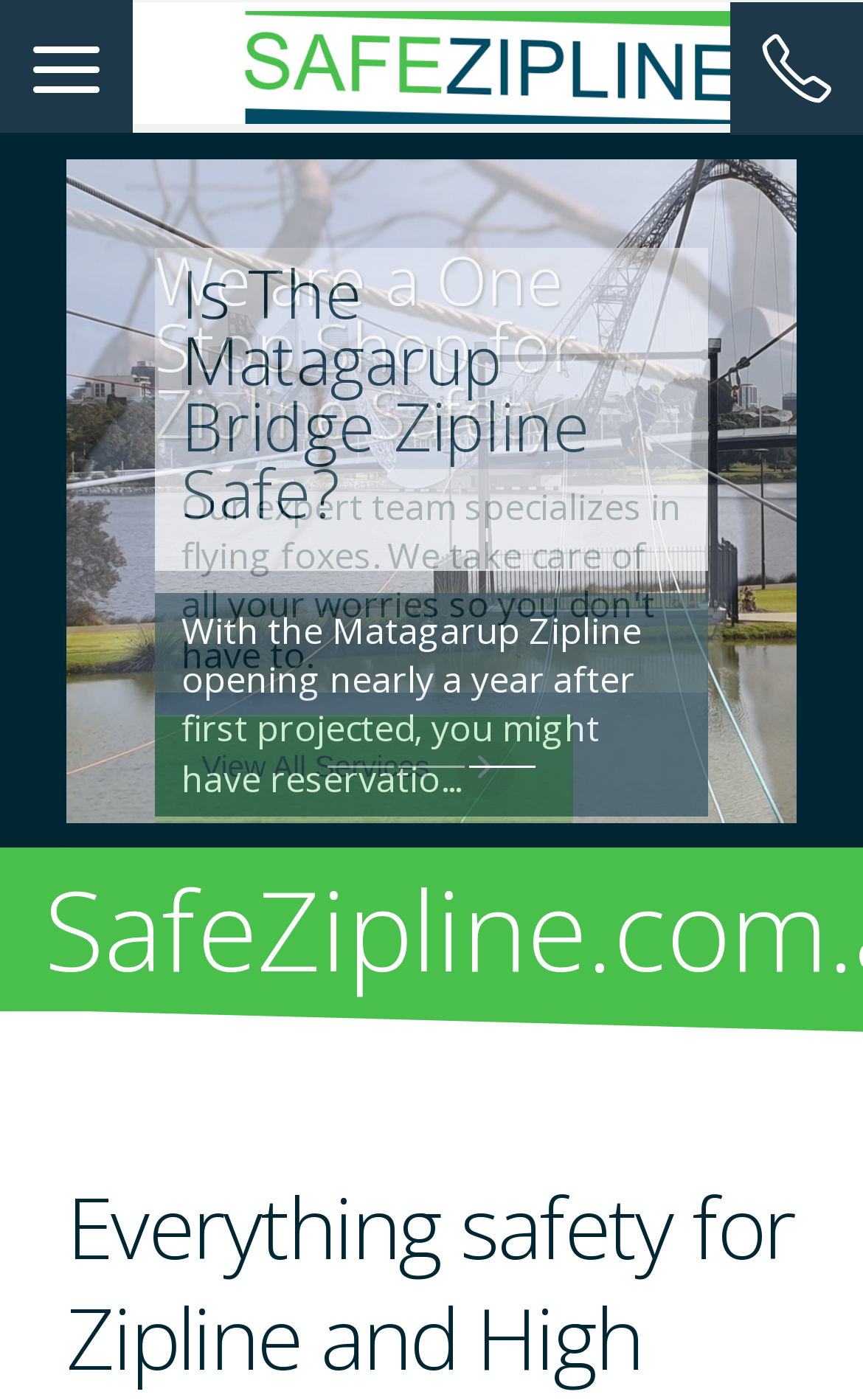Answer the following query concisely with a single word or phrase:
What is the name of the website?

SafeZipline.com.au